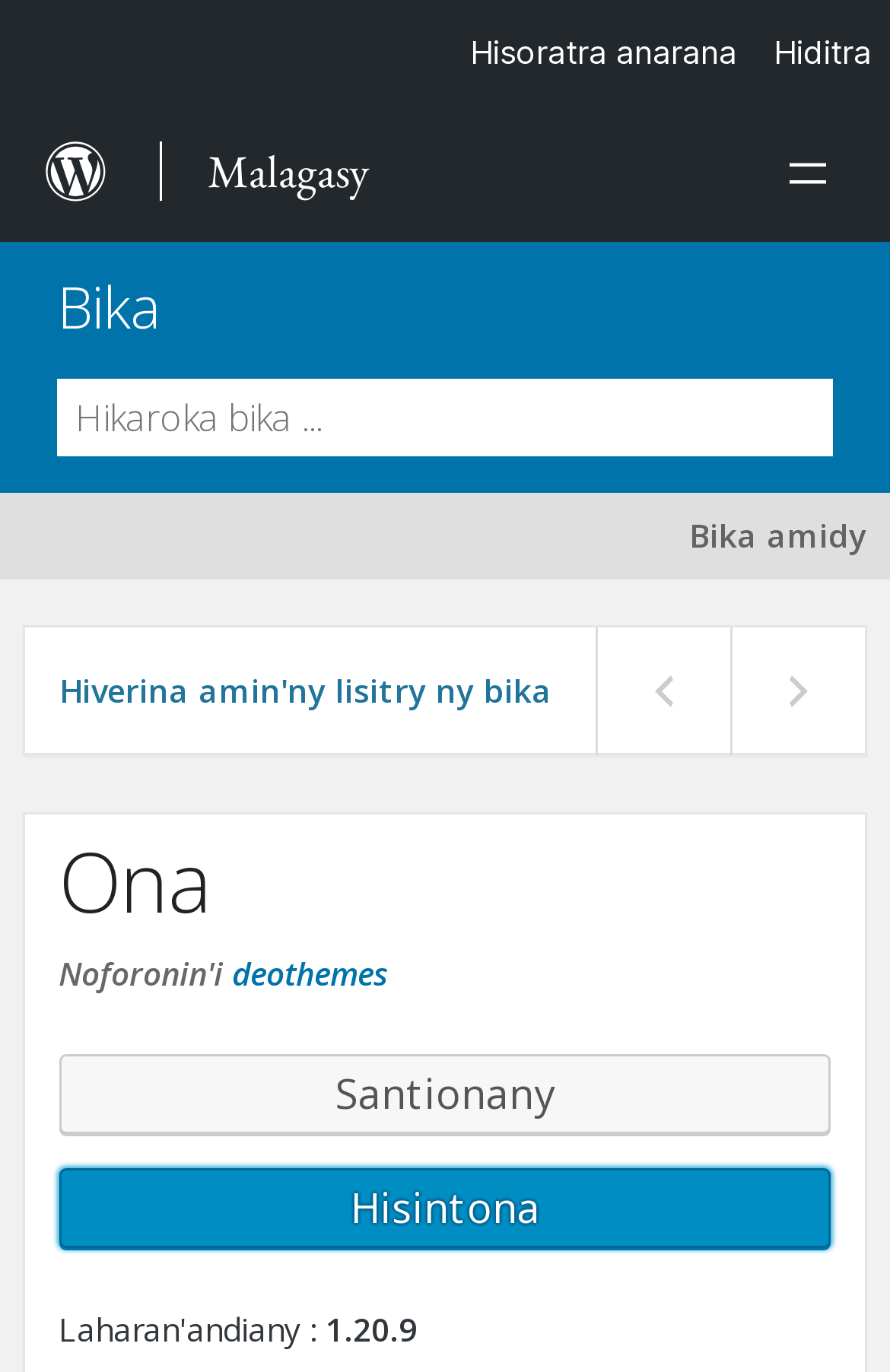Please find the bounding box coordinates of the element's region to be clicked to carry out this instruction: "Open the menu".

[0.836, 0.076, 1.0, 0.176]